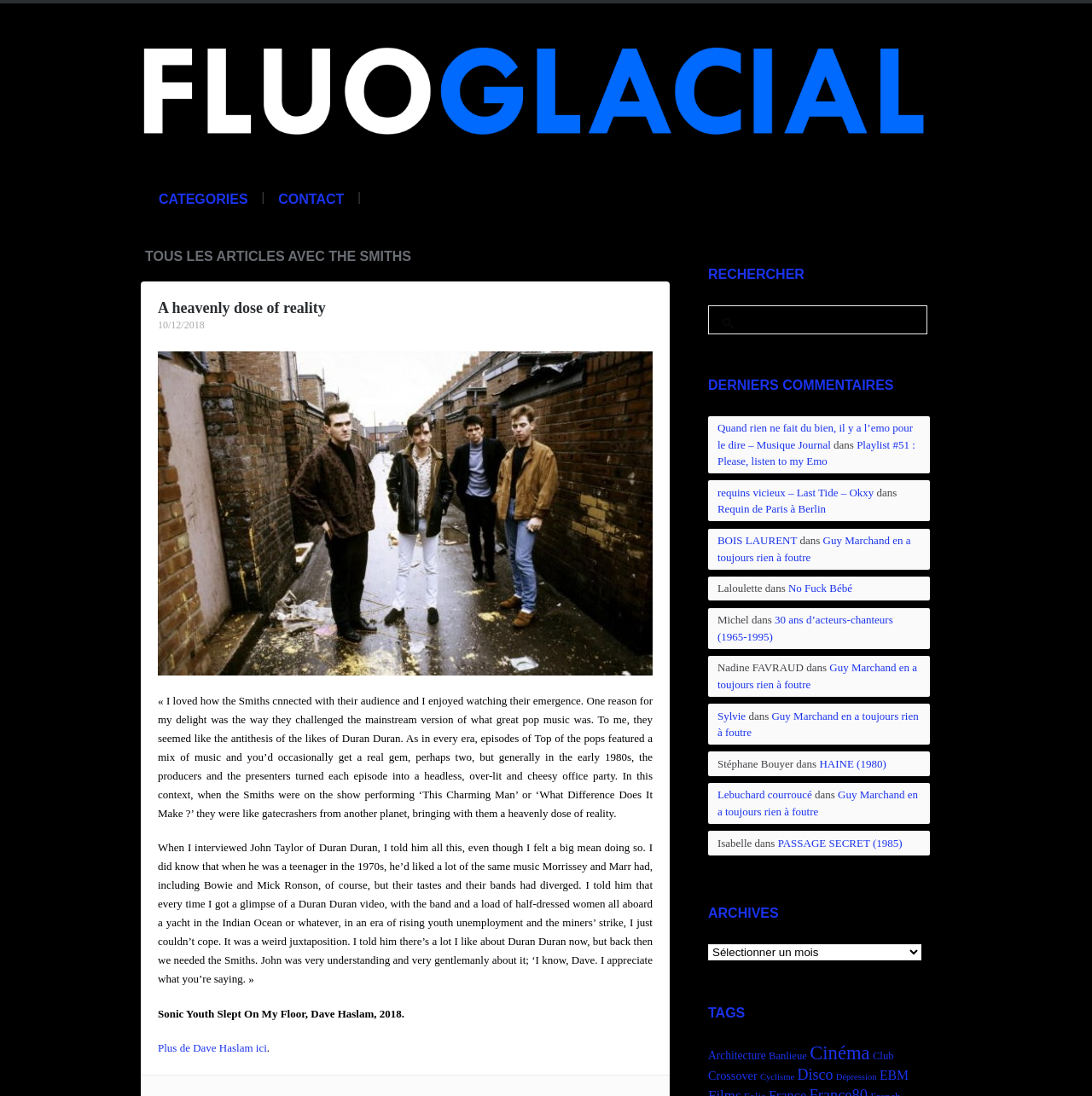Identify and provide the bounding box for the element described by: "PASSAGE SECRET (1985)".

[0.712, 0.763, 0.826, 0.775]